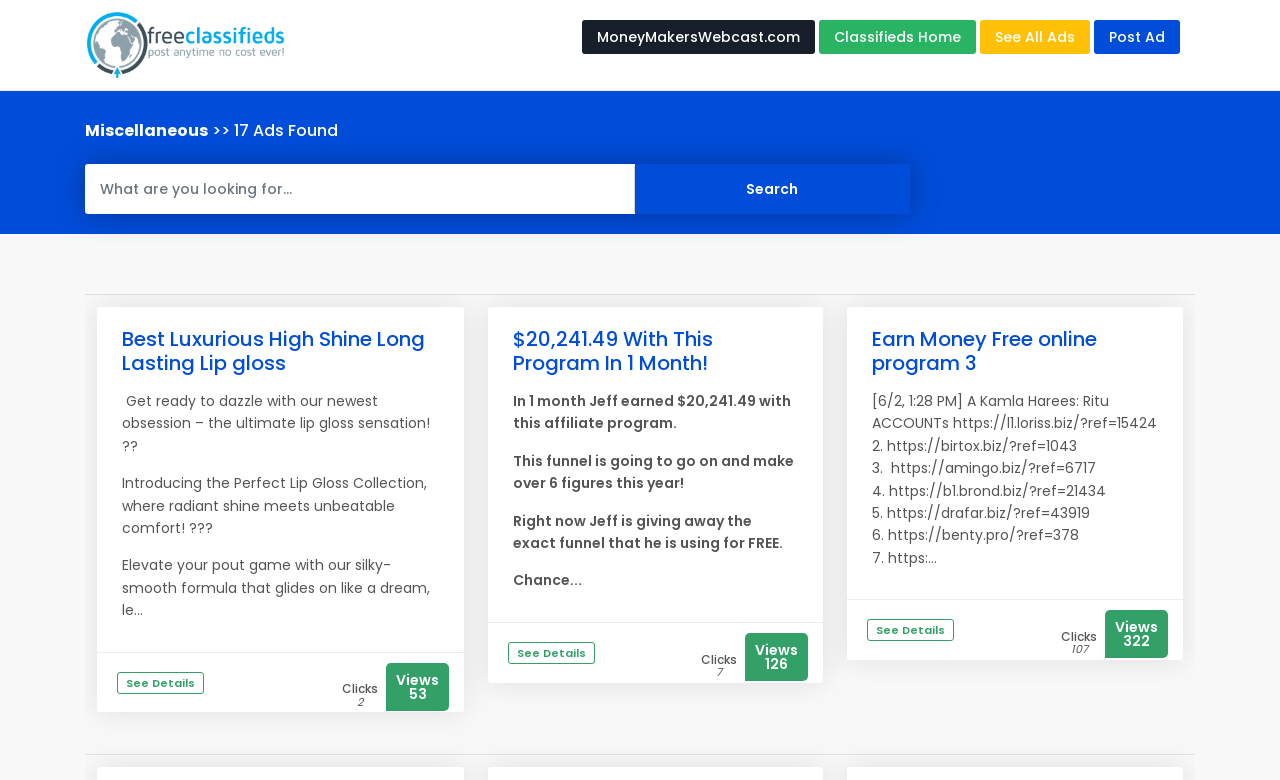Find the bounding box coordinates of the clickable area required to complete the following action: "See details of Best Luxurious High Shine Long Lasting Lip gloss".

[0.091, 0.865, 0.159, 0.889]